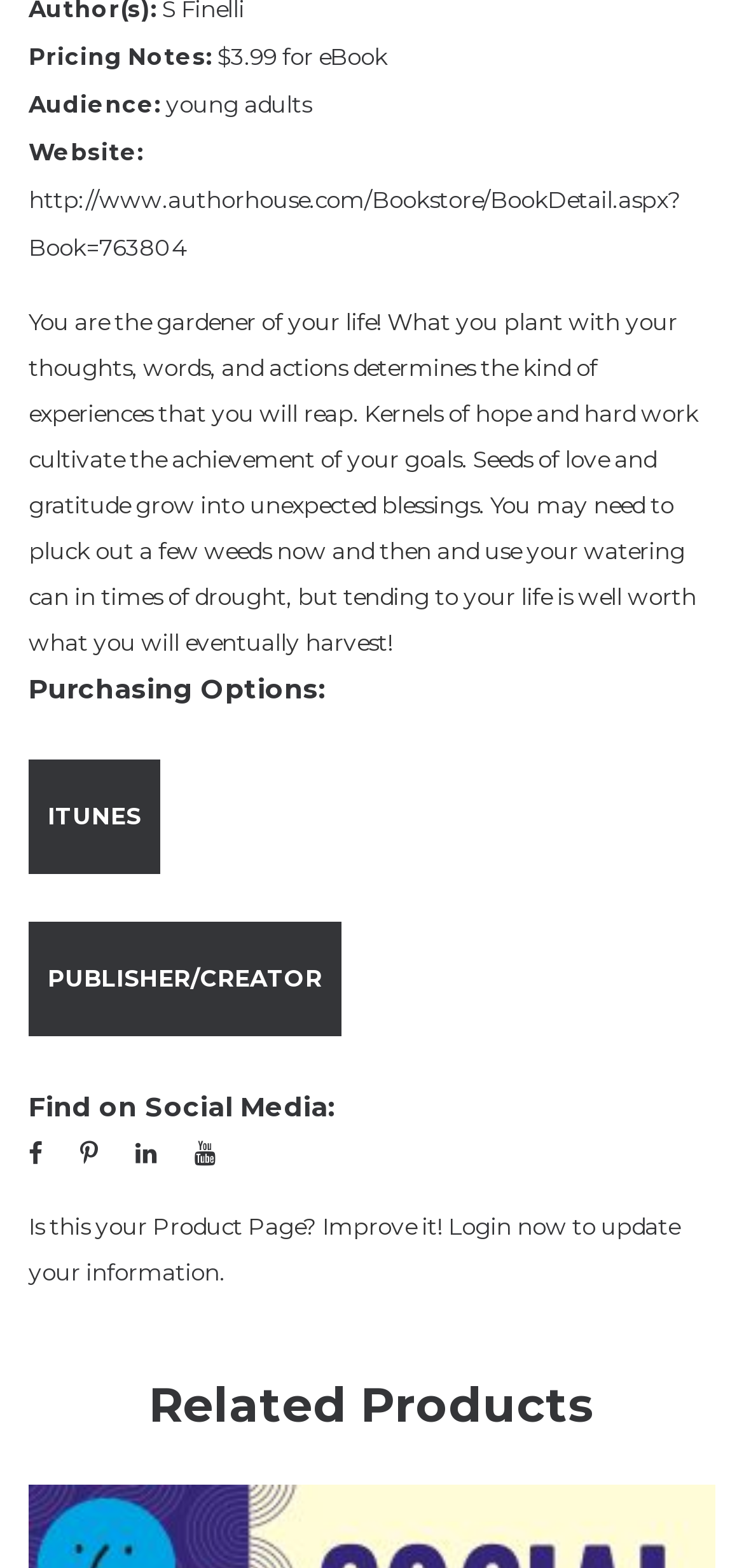What is the target audience for this book?
Respond to the question with a well-detailed and thorough answer.

The target audience for this book is mentioned in the 'Audience:' section, which states 'young adults'.